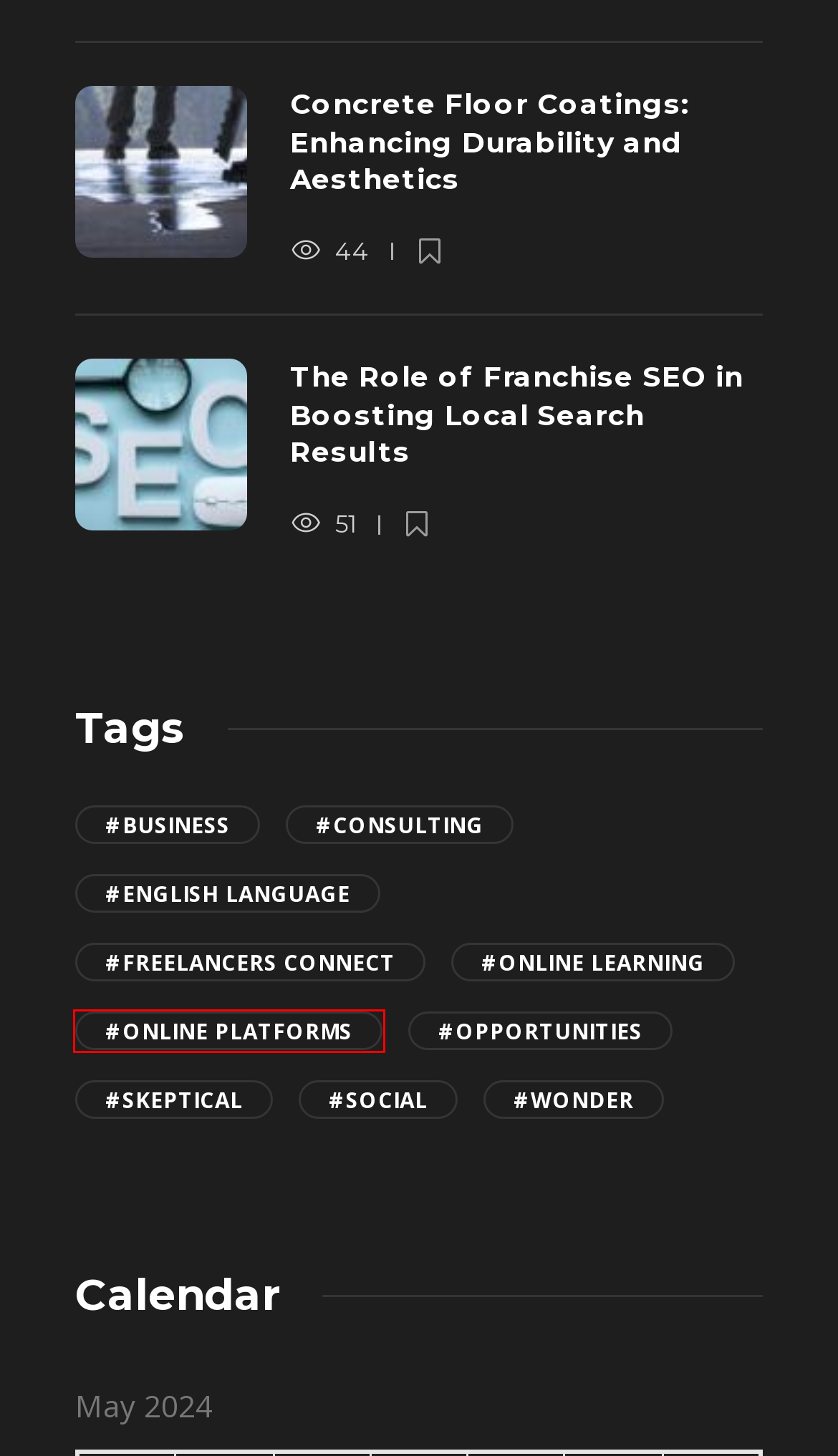Look at the screenshot of a webpage where a red rectangle bounding box is present. Choose the webpage description that best describes the new webpage after clicking the element inside the red bounding box. Here are the candidates:
A. online platforms | Lift Bit
B. 4 Tips for Taking Care of a Sick Family Member | Lift Bit
C. Auto | Lift Bit
D. online learning | Lift Bit
E. English language | Lift Bit
F. wonder | Lift Bit
G. Privacy Policy | Lift Bit
H. business | Lift Bit

A